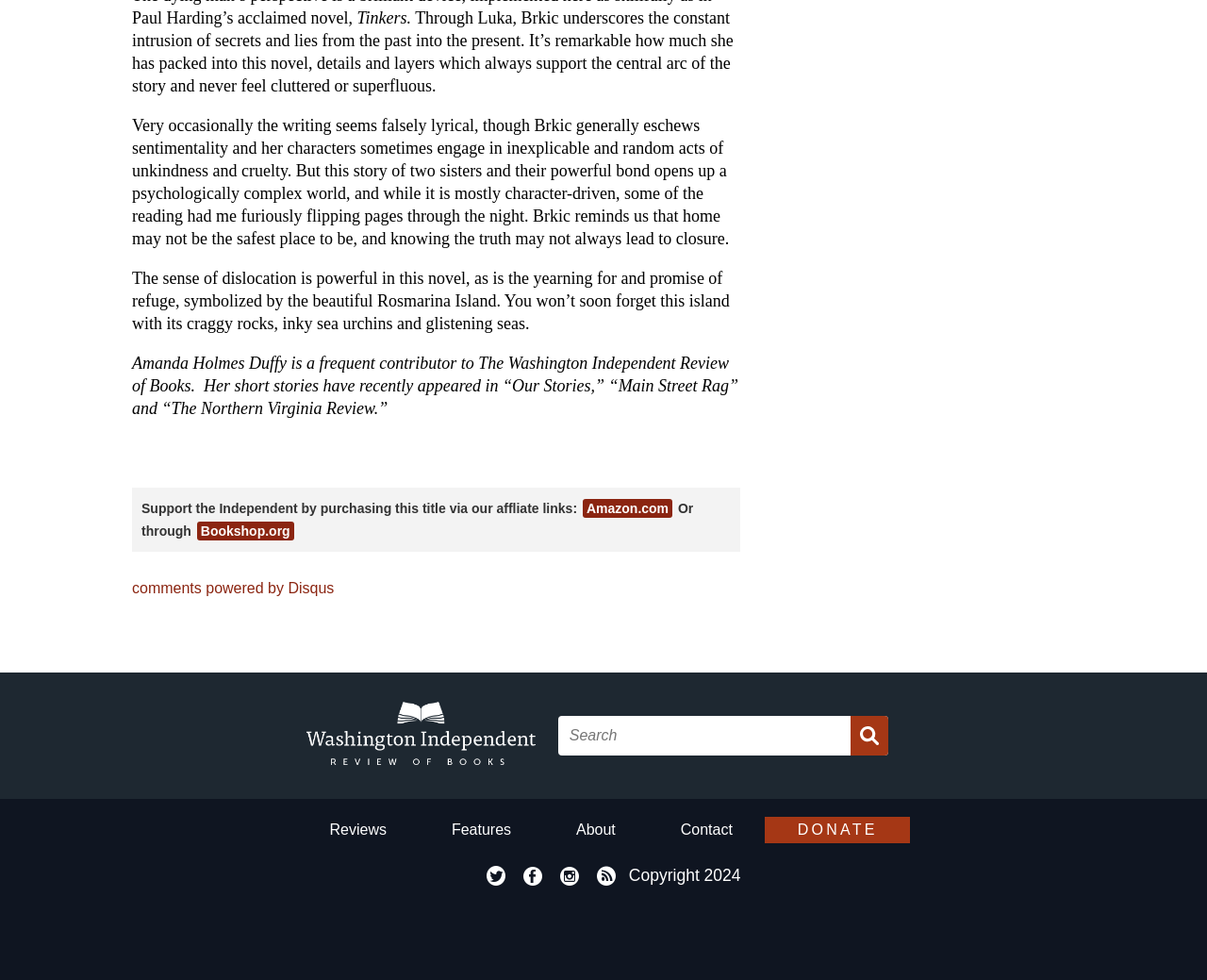Identify the bounding box coordinates of the area you need to click to perform the following instruction: "Read reviews".

[0.246, 0.839, 0.347, 0.861]